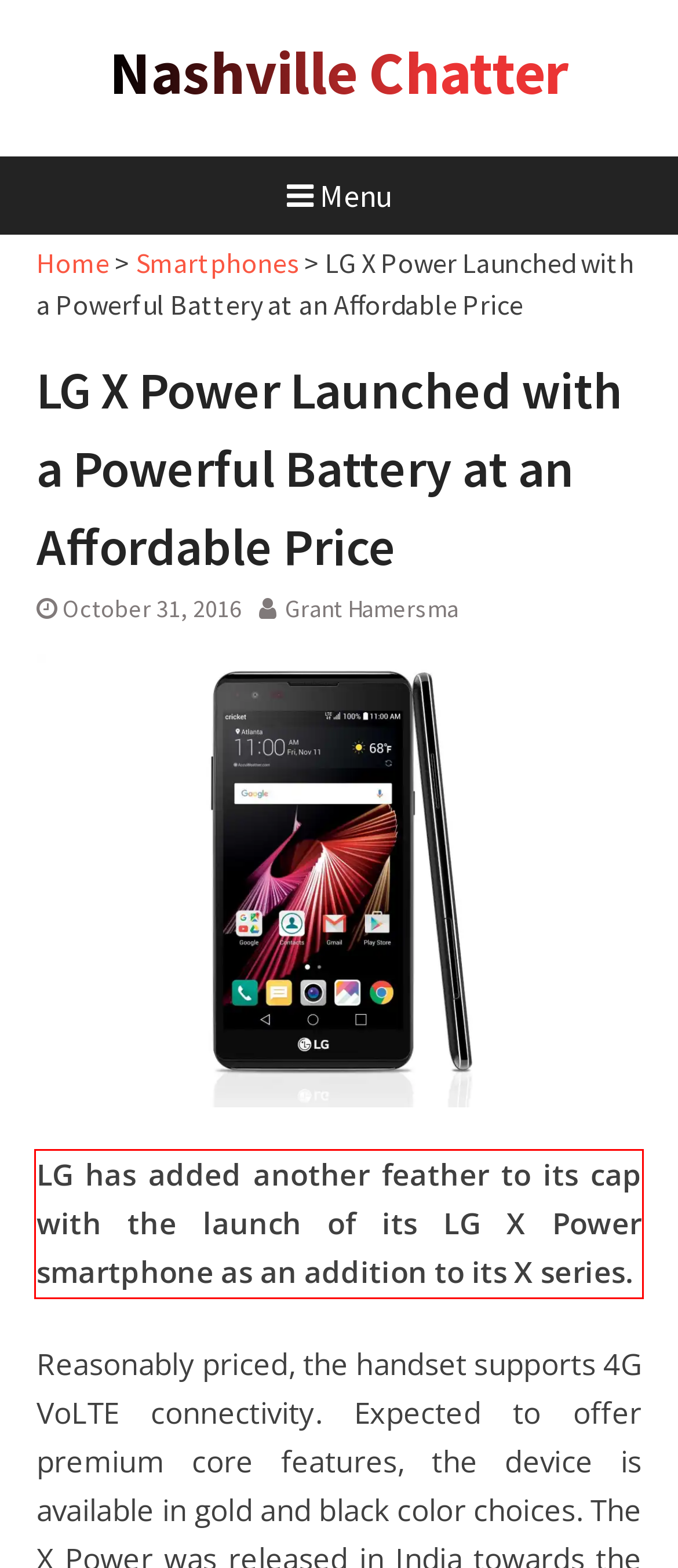Please extract the text content within the red bounding box on the webpage screenshot using OCR.

LG has added another feather to its cap with the launch of its LG X Power smartphone as an addition to its X series.